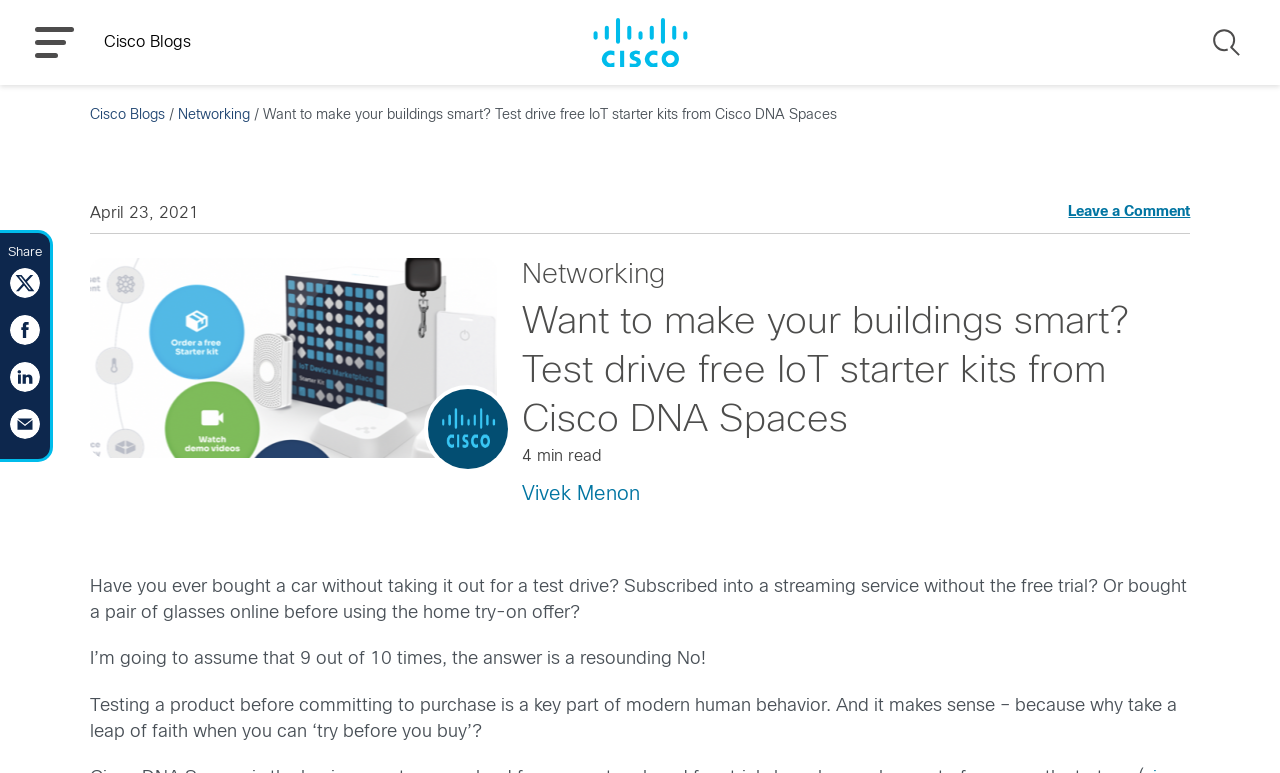What is the purpose of the 'MENU' button?
Please look at the screenshot and answer using one word or phrase.

To open a menu